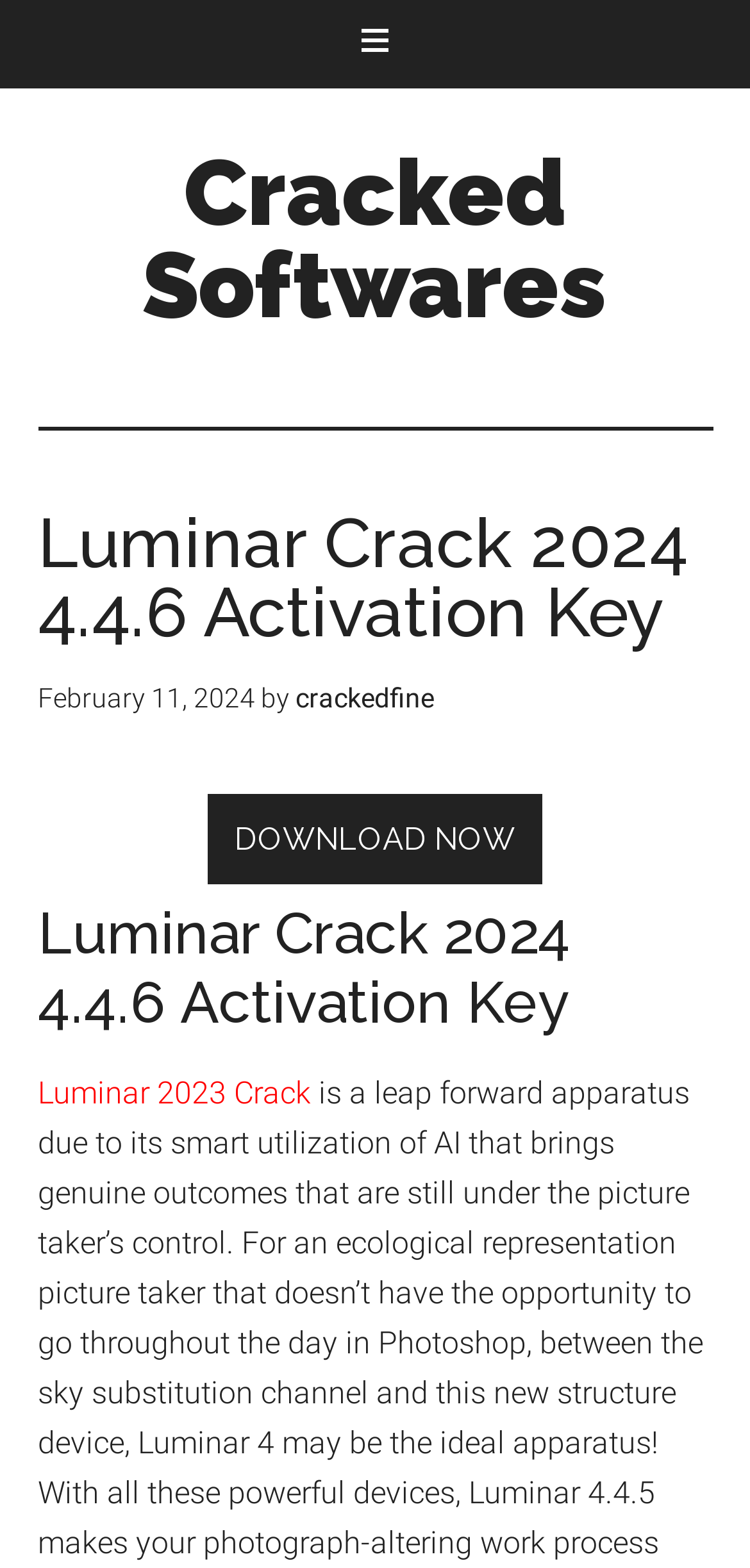What is the text on the button?
From the screenshot, provide a brief answer in one word or phrase.

DOWNLOAD NOW